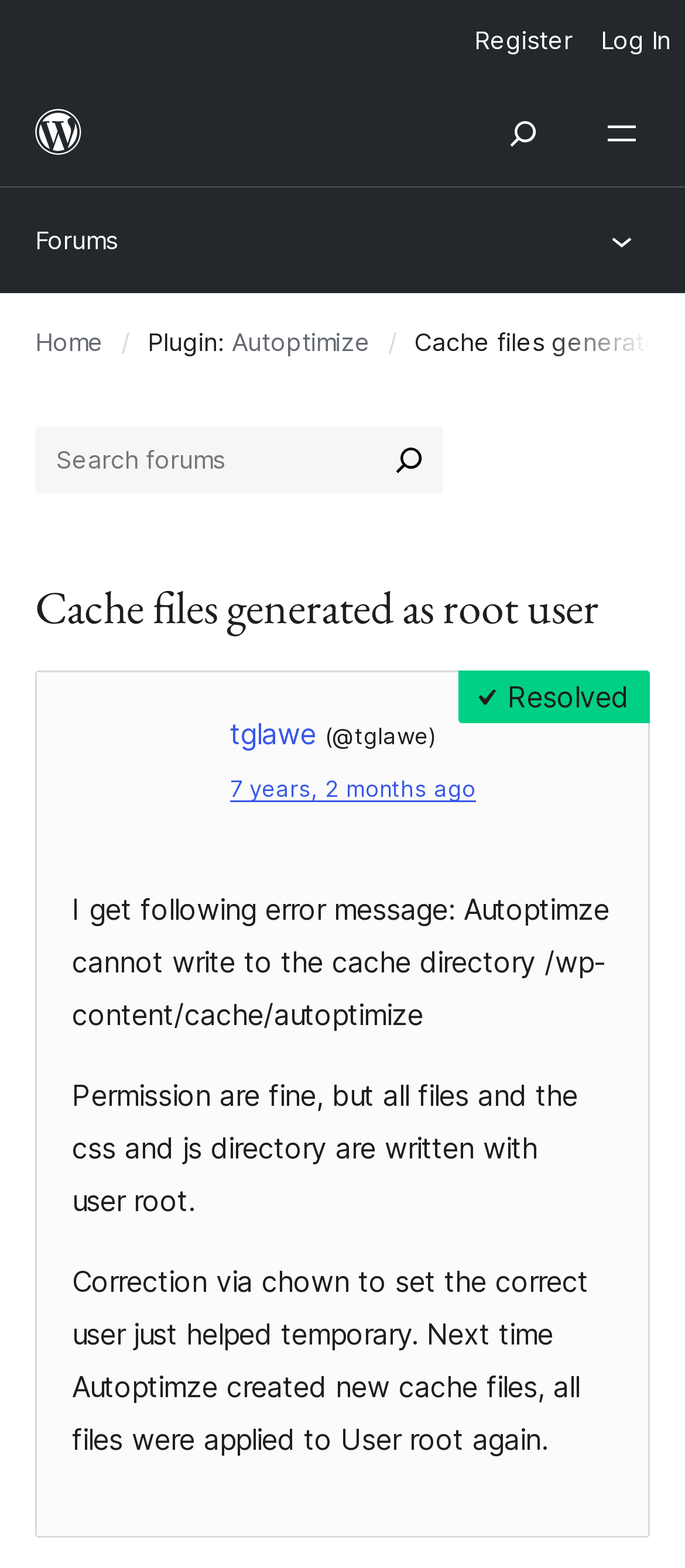Find the bounding box coordinates of the element to click in order to complete this instruction: "View Autoptimize plugin". The bounding box coordinates must be four float numbers between 0 and 1, denoted as [left, top, right, bottom].

[0.338, 0.204, 0.541, 0.233]